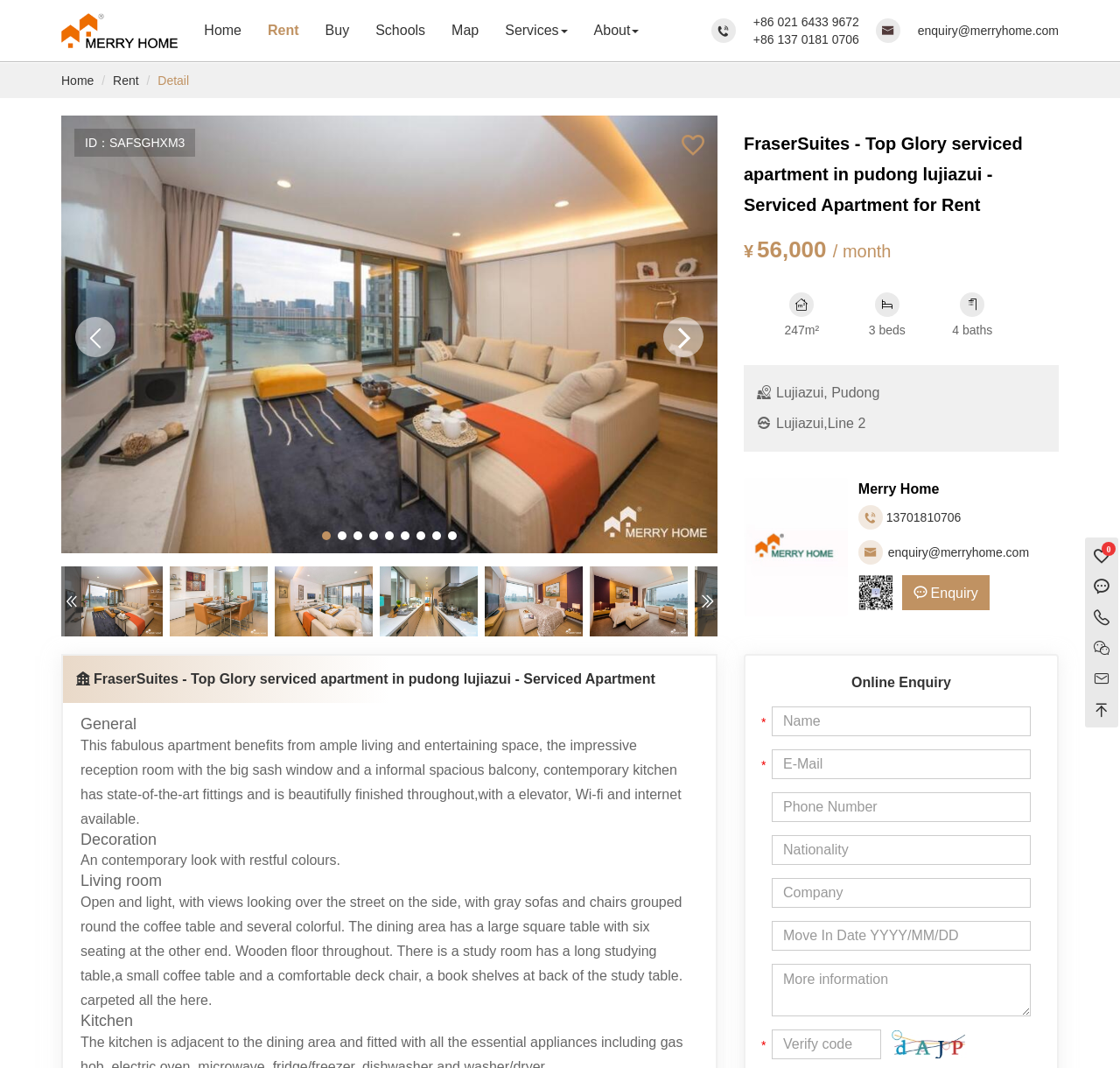What is the location of the apartment? Refer to the image and provide a one-word or short phrase answer.

Lujiazui, Pudong